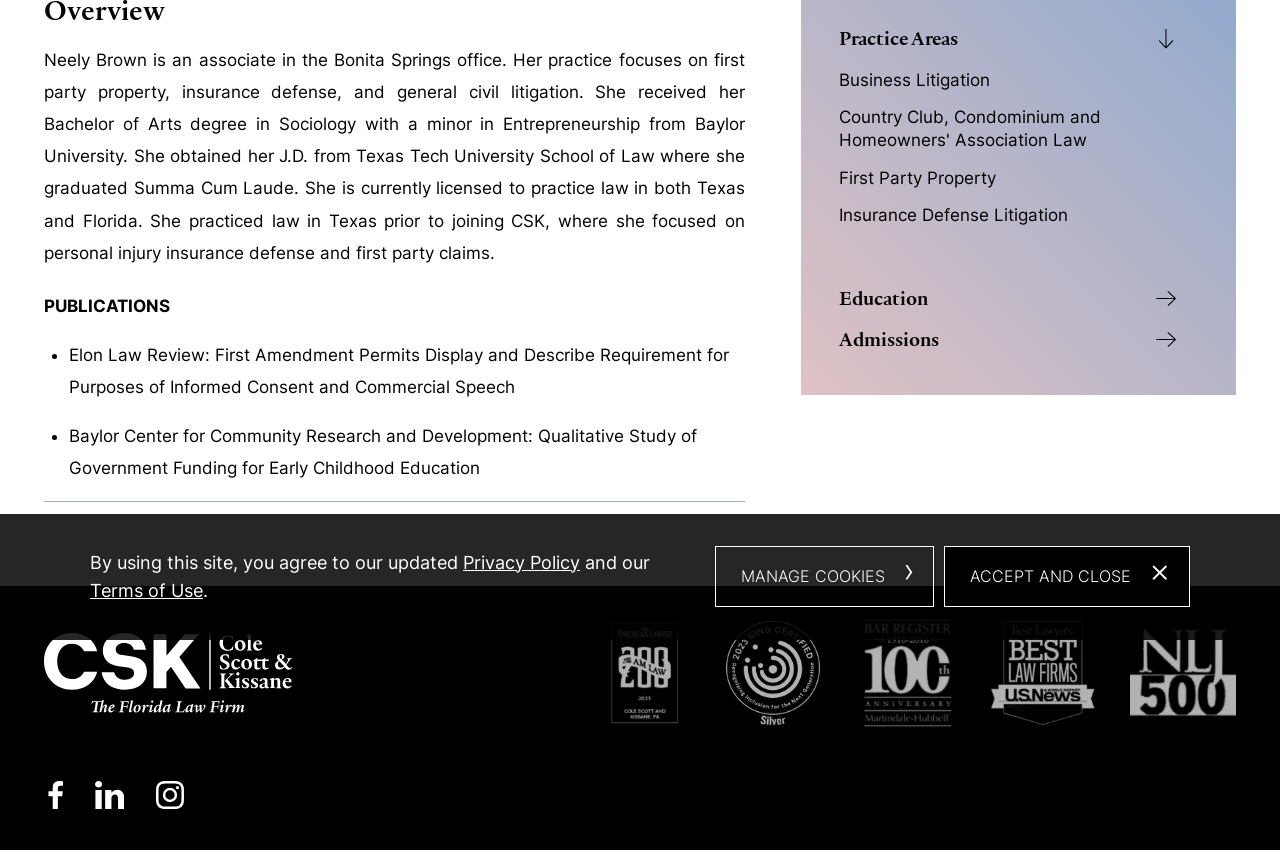Identify the bounding box for the described UI element: "Insurance Defense Litigation".

[0.656, 0.241, 0.835, 0.264]